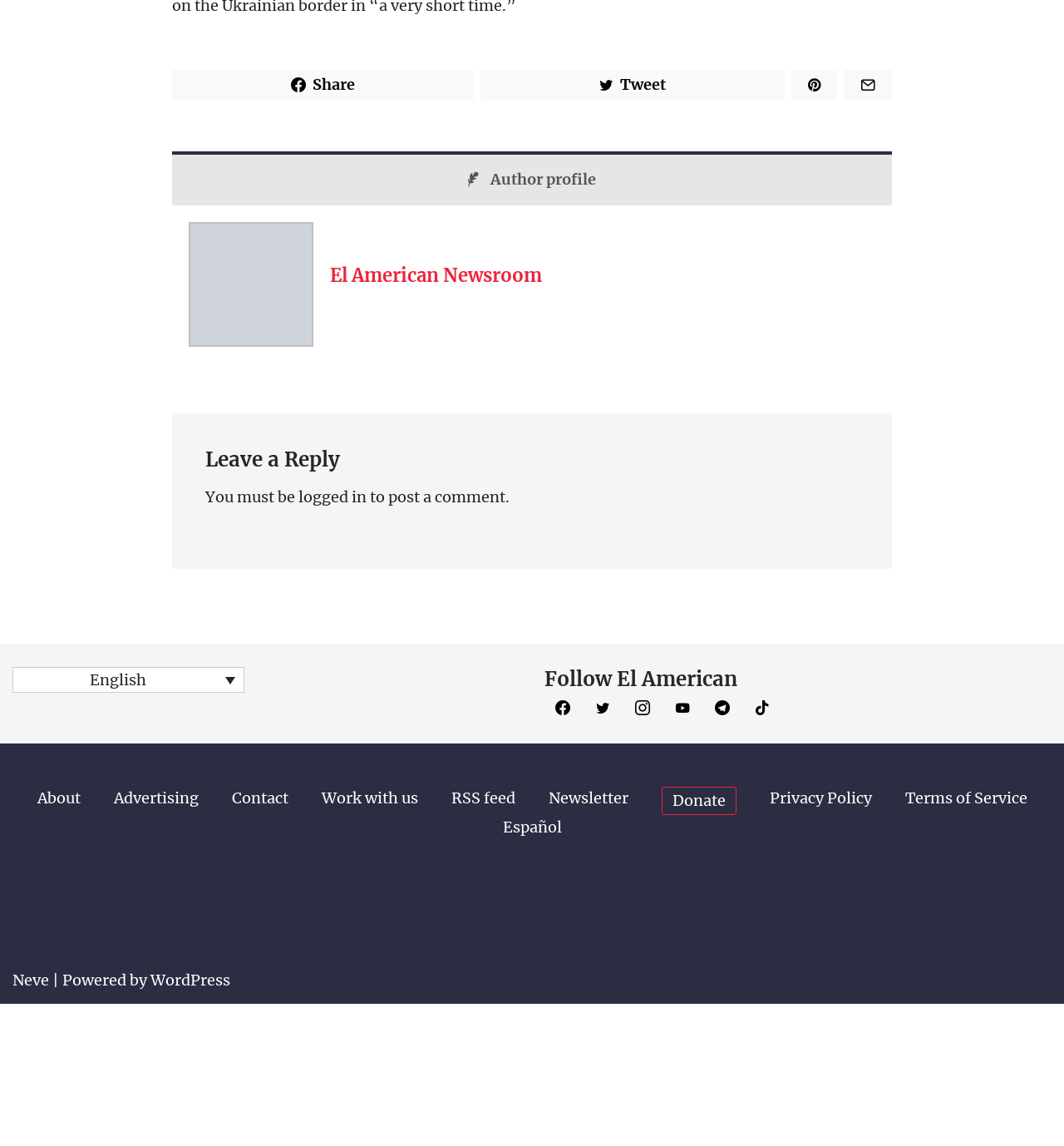How many language options are available?
Please give a detailed and elaborate answer to the question.

The webpage provides two language options, which are English (default) and Español. The 'Español' link is located in the 'Footer Menu' section, allowing users to switch to the Spanish version of the website.